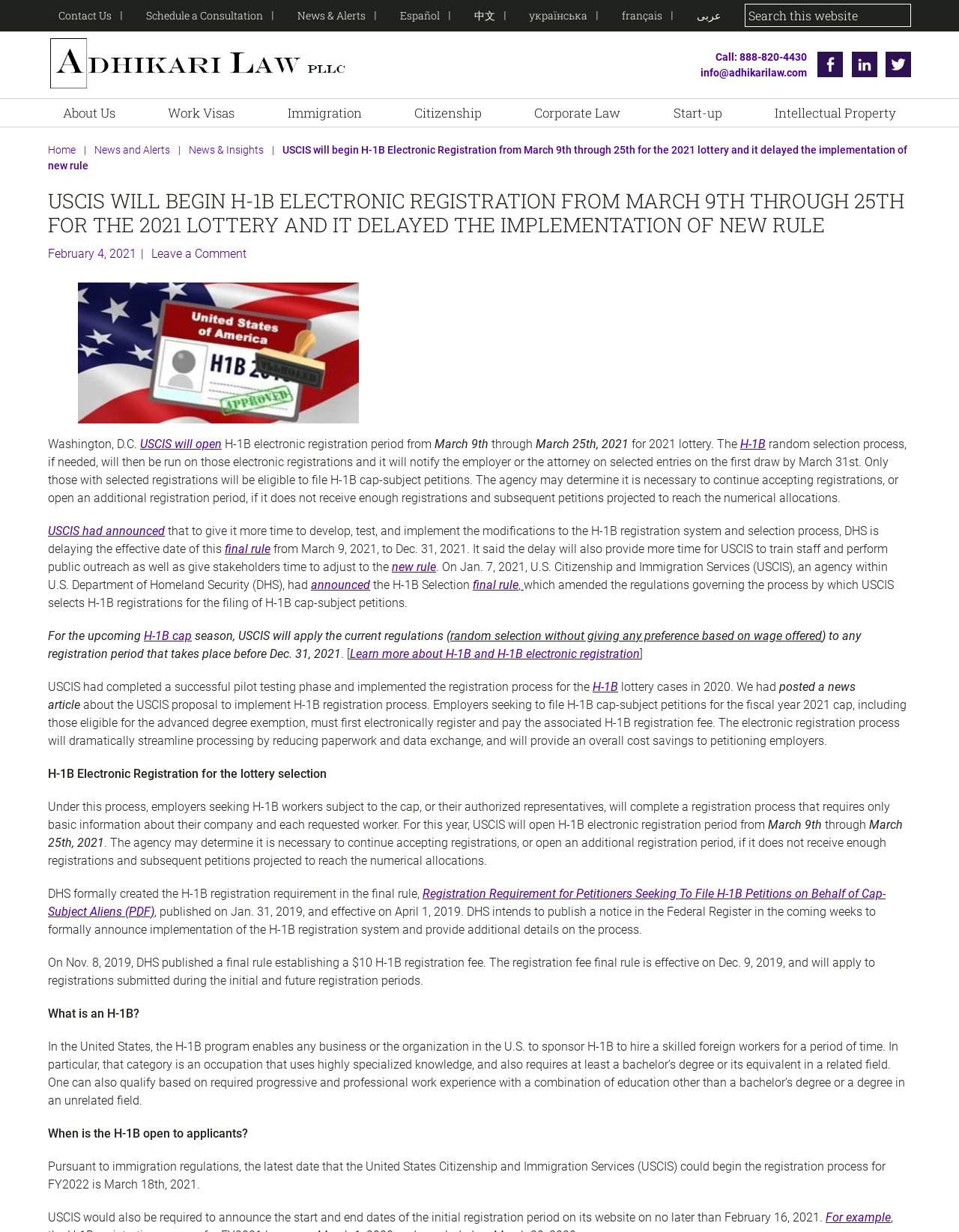Locate the coordinates of the bounding box for the clickable region that fulfills this instruction: "Search this website".

[0.777, 0.003, 0.95, 0.022]